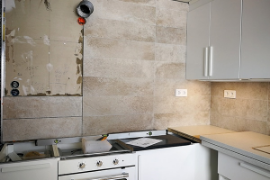Explain the image with as much detail as possible.

This image showcases a partially renovated kitchen space, highlighting the process of upgrading the cooking area. The walls feature a neutral, textured finish, complemented by white cabinetry that reflects a modern aesthetic. The stove-top is prominently visible, situated beneath a blank wall where tiles may soon be added. Various components, including exposed electrical outlets, indicate ongoing work. This snapshot captures the essence of kitchen renovations, emphasizing the transition to a more functional and visually appealing cooking environment. The image aligns with the theme of gas cooking upgrades, showcasing the appeal of seamless integration of modern appliances and maximizing kitchen space.